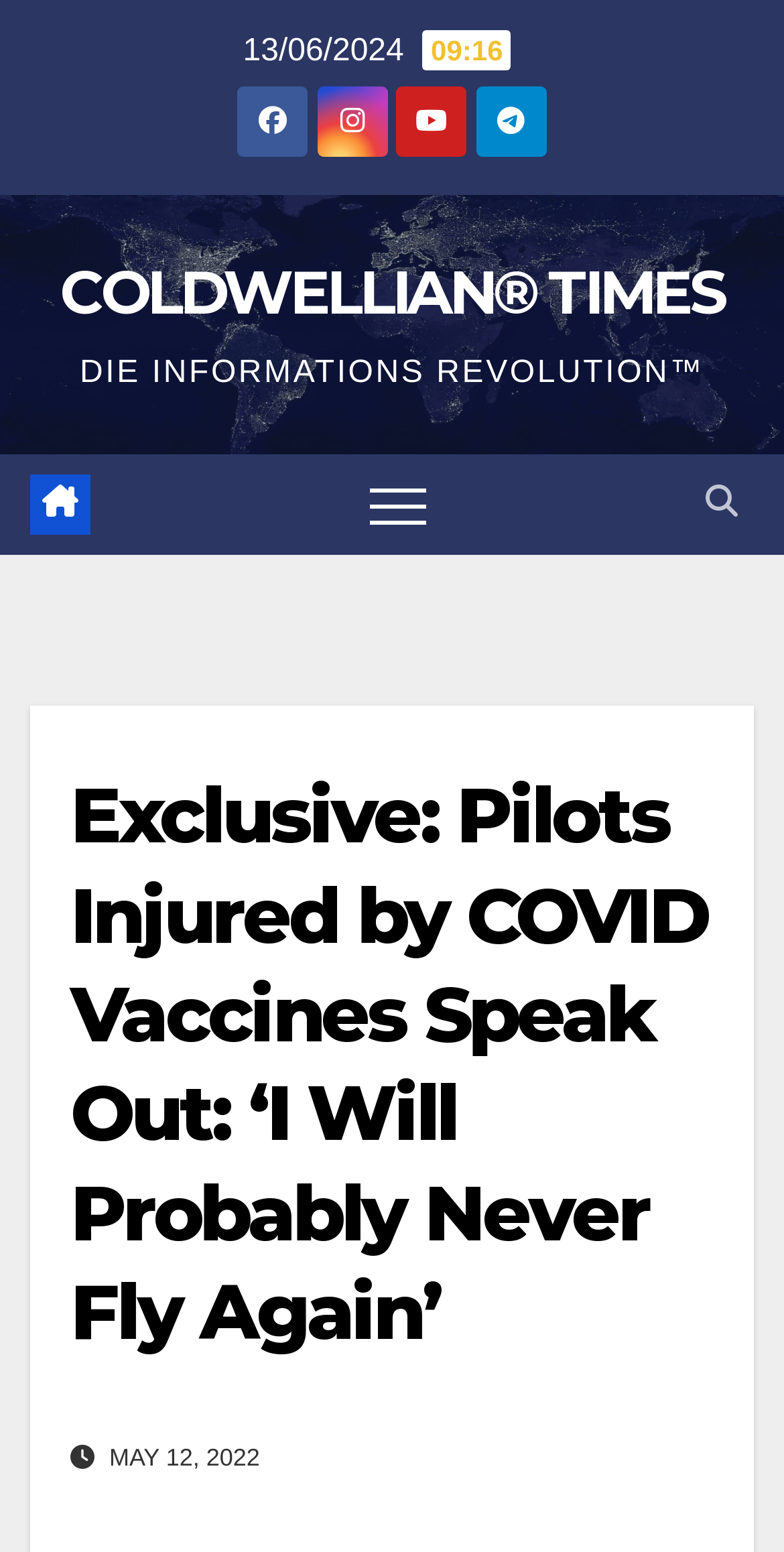What is the icon name of the button?
Based on the image, answer the question with a single word or brief phrase.

